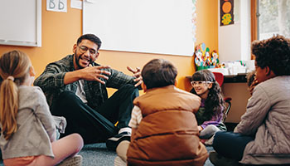How many children are in the circle?
Using the visual information, reply with a single word or short phrase.

a group